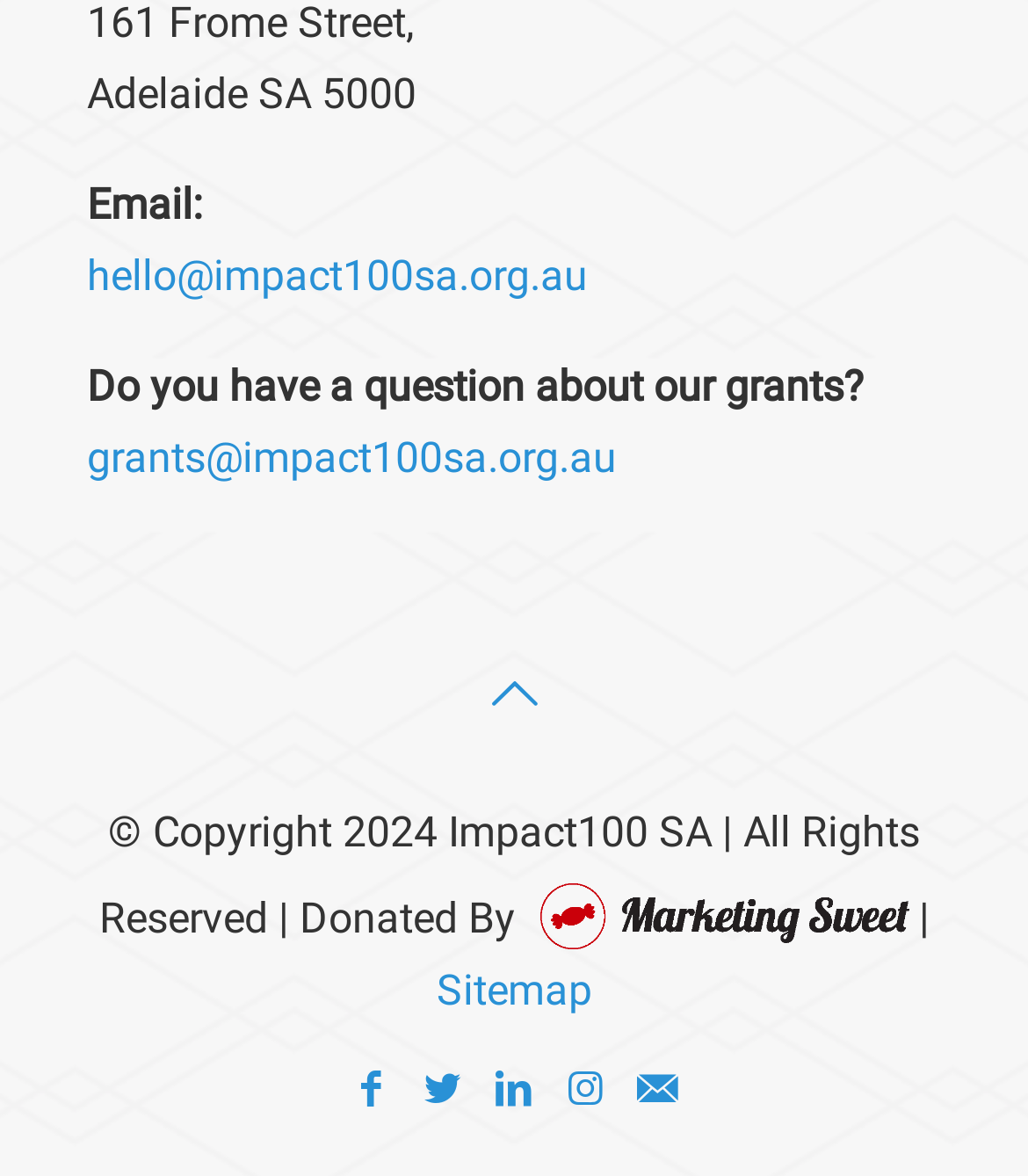Please reply to the following question with a single word or a short phrase:
What is the copyright year?

2024